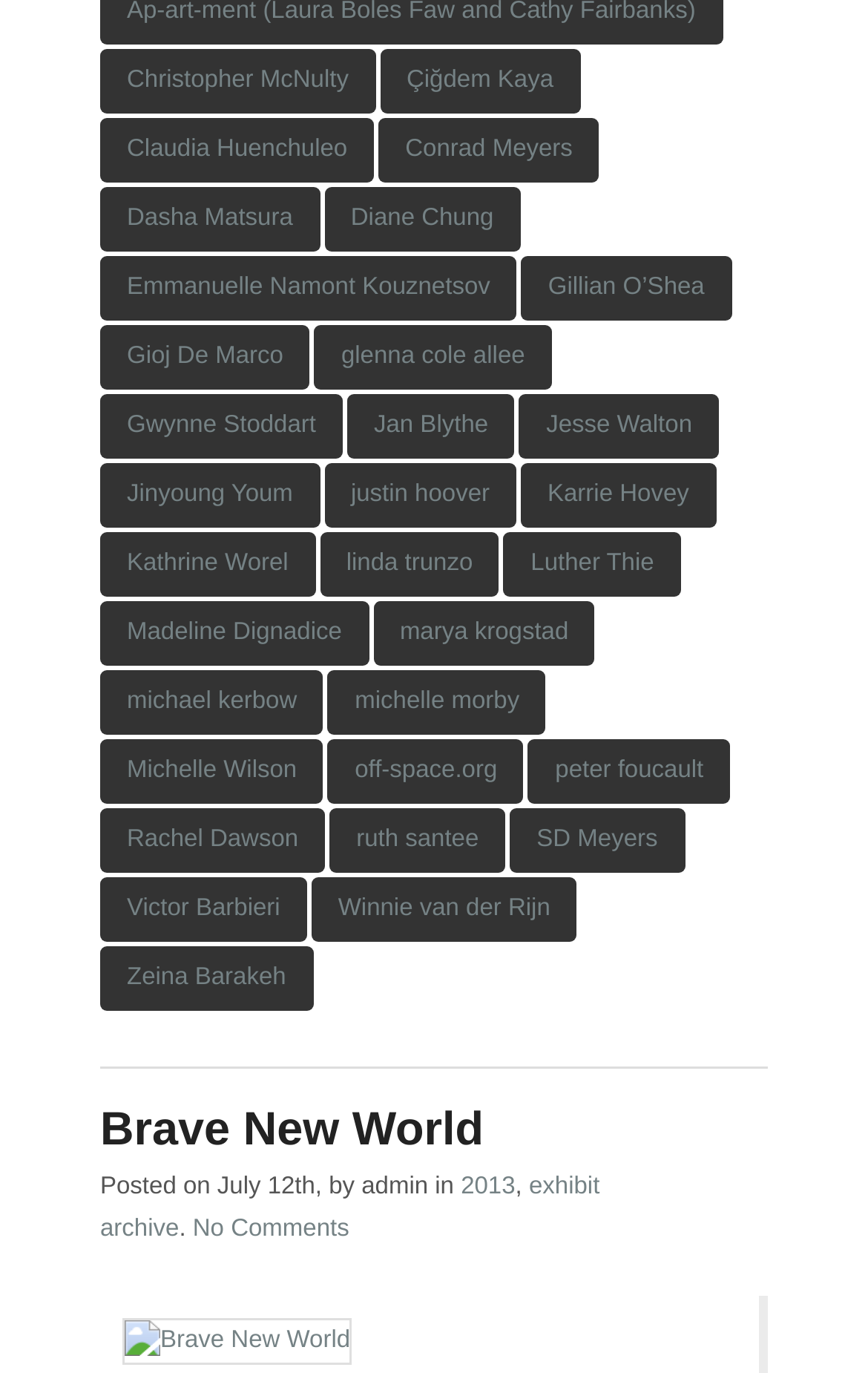Find the bounding box coordinates of the clickable element required to execute the following instruction: "Go to the exhibit archive". Provide the coordinates as four float numbers between 0 and 1, i.e., [left, top, right, bottom].

[0.115, 0.855, 0.691, 0.905]